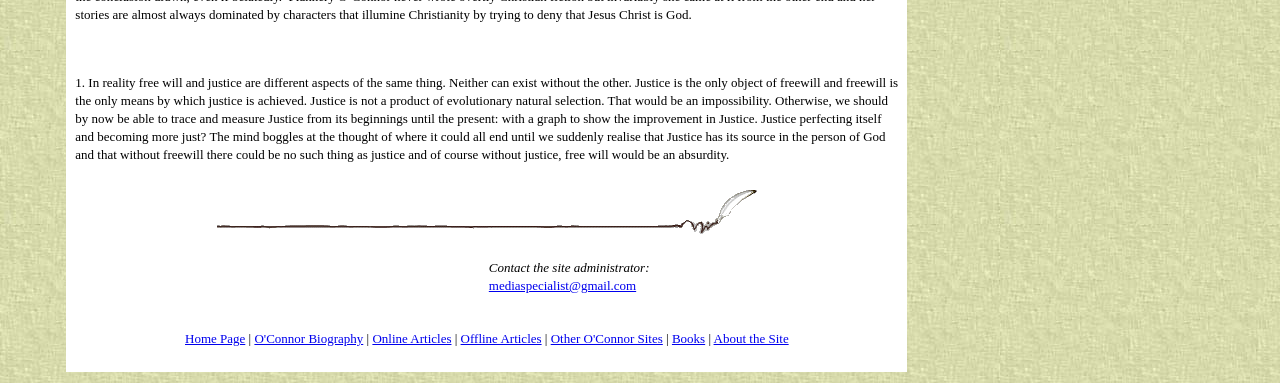Please determine the bounding box coordinates for the element that should be clicked to follow these instructions: "Browse Online Articles".

[0.291, 0.863, 0.353, 0.902]